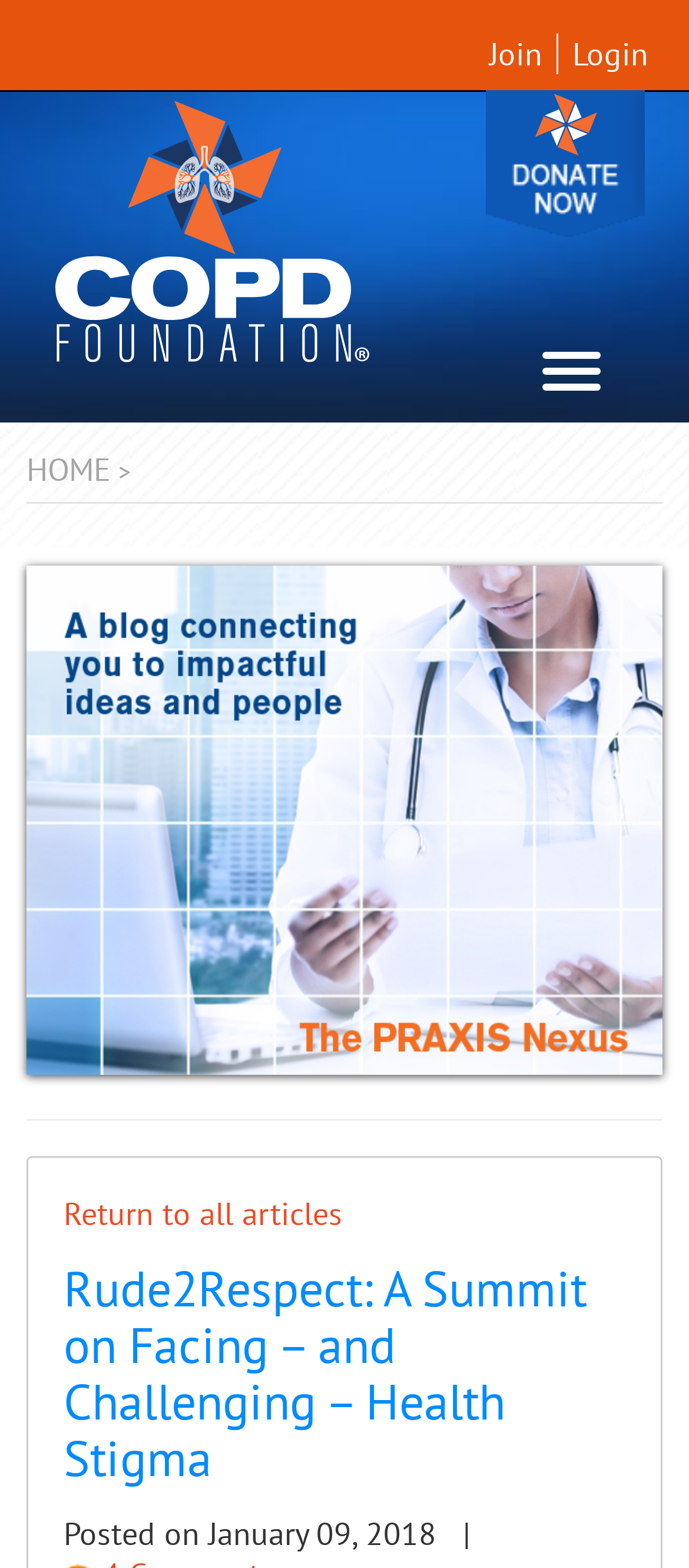Using the information in the image, give a comprehensive answer to the question: 
How many images are in the article?

I counted the image elements within the article section, which are 'The PRAXIS Nexus' and the image above the separator, so there are 2 images.